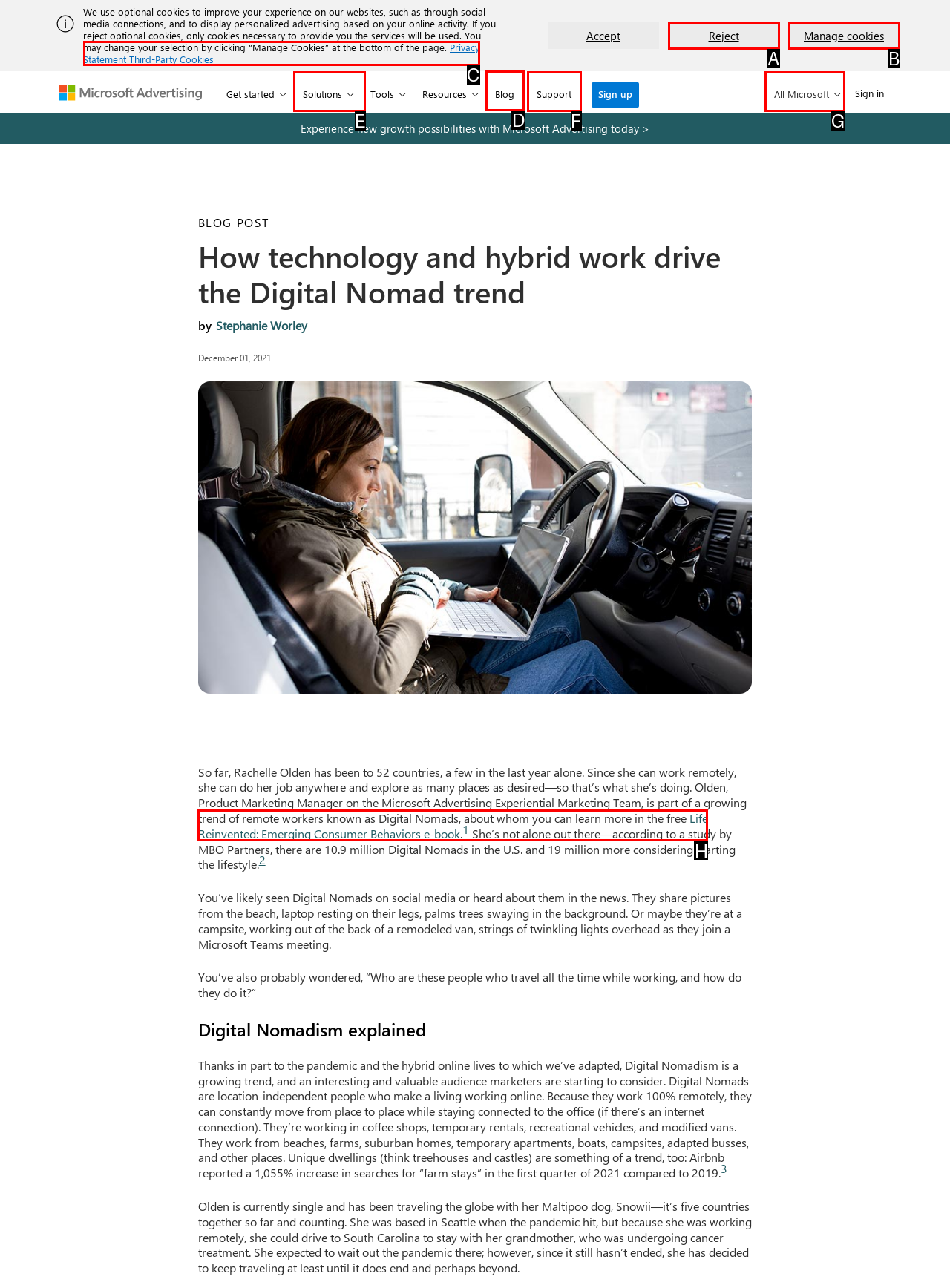Identify the HTML element you need to click to achieve the task: Read the blog post. Respond with the corresponding letter of the option.

D